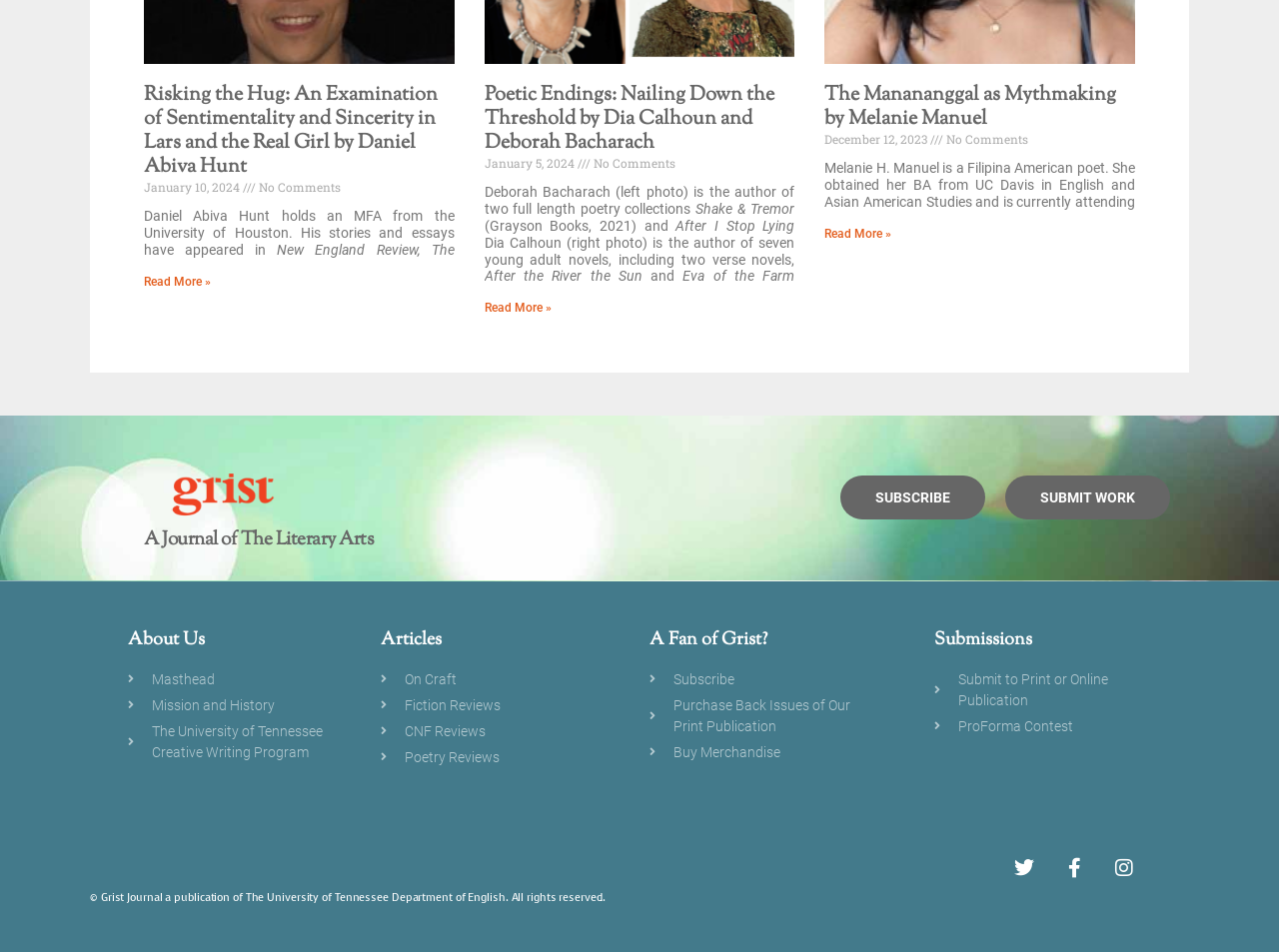What is the name of the journal?
Using the image, provide a concise answer in one word or a short phrase.

Grist